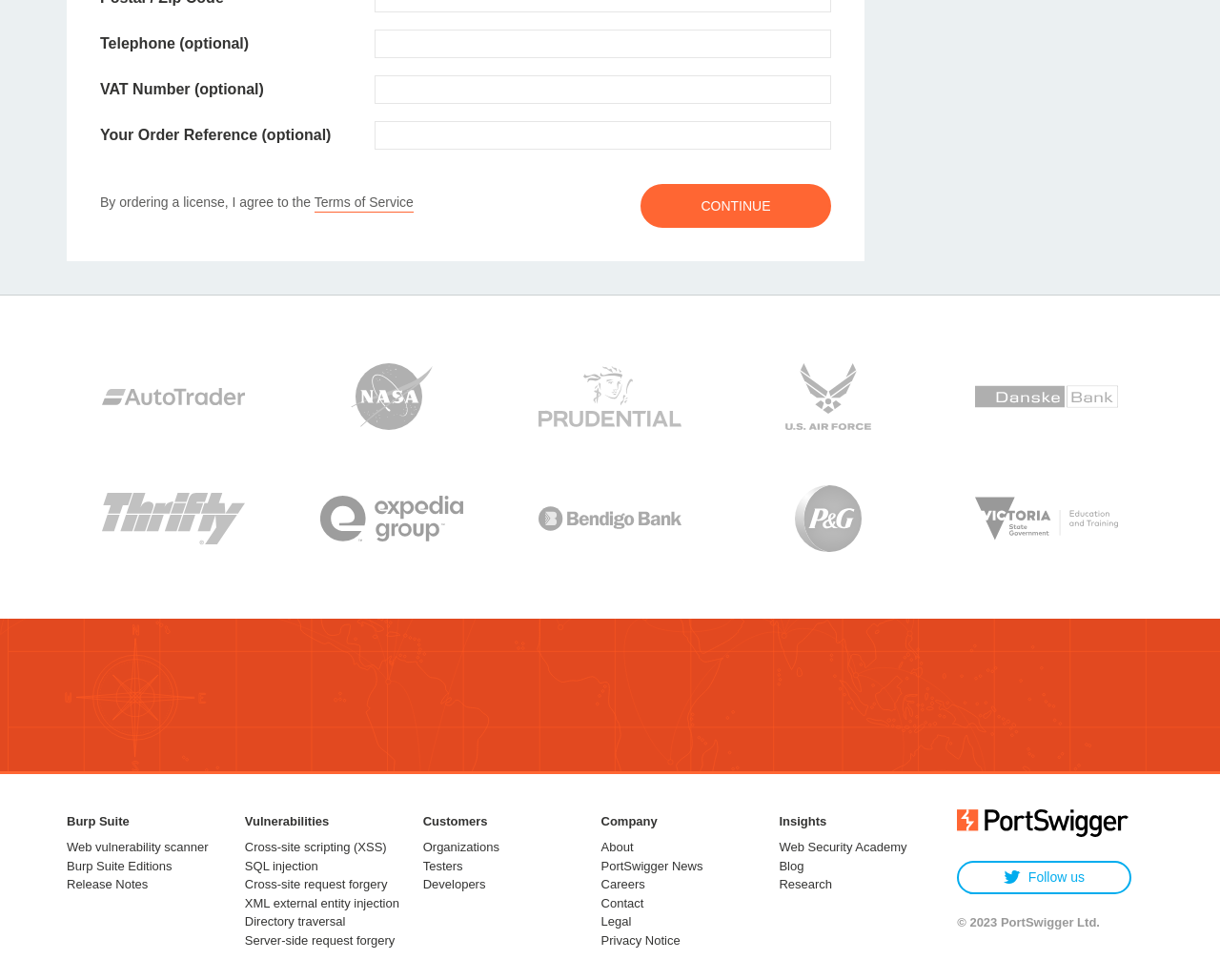Find the bounding box of the web element that fits this description: "XML external entity injection".

[0.201, 0.912, 0.343, 0.931]